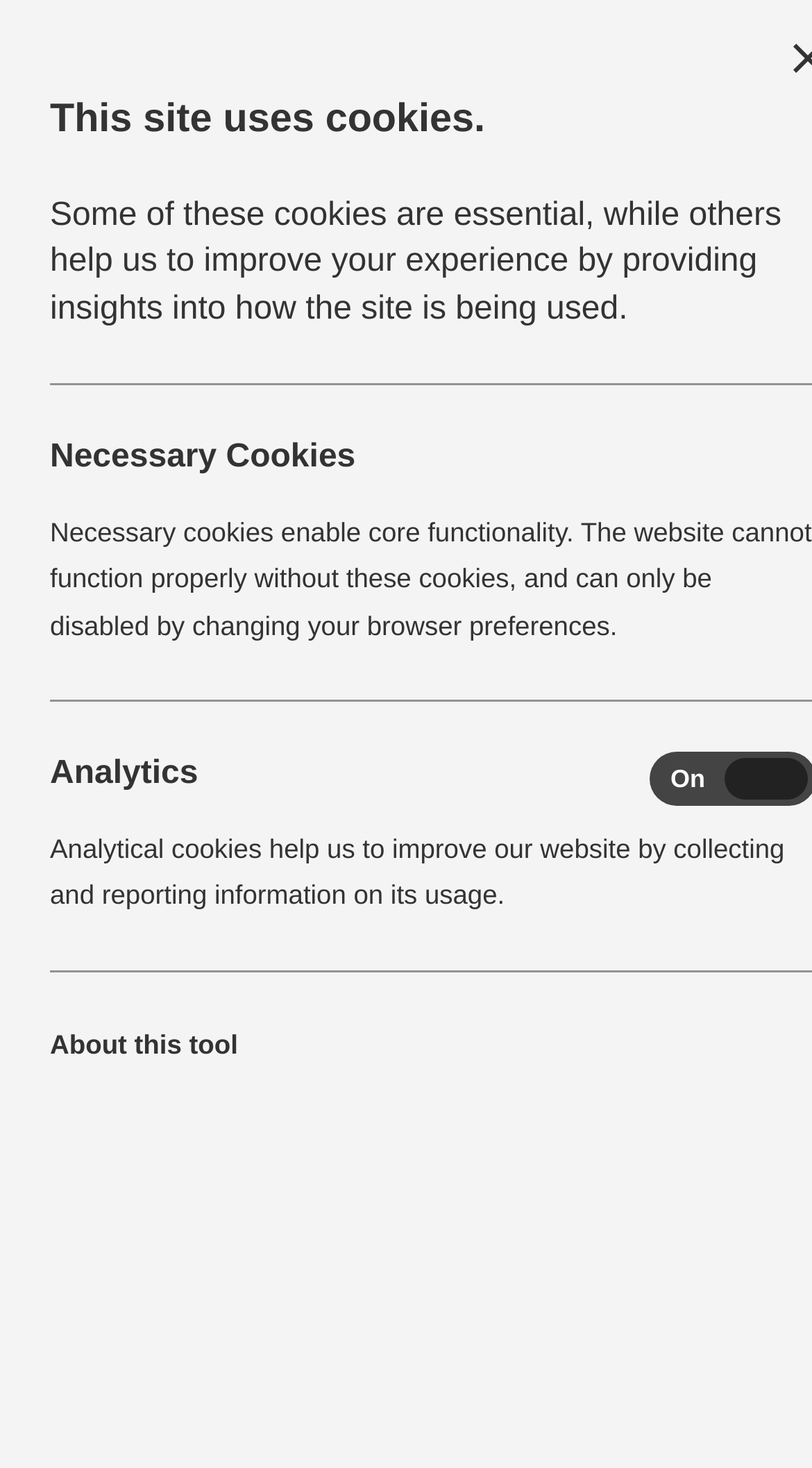Bounding box coordinates are specified in the format (top-left x, top-left y, bottom-right x, bottom-right y). All values are floating point numbers bounded between 0 and 1. Please provide the bounding box coordinate of the region this sentence describes: parent_node: Search aria-label="Toggle navigation"

[0.021, 0.156, 0.062, 0.165]